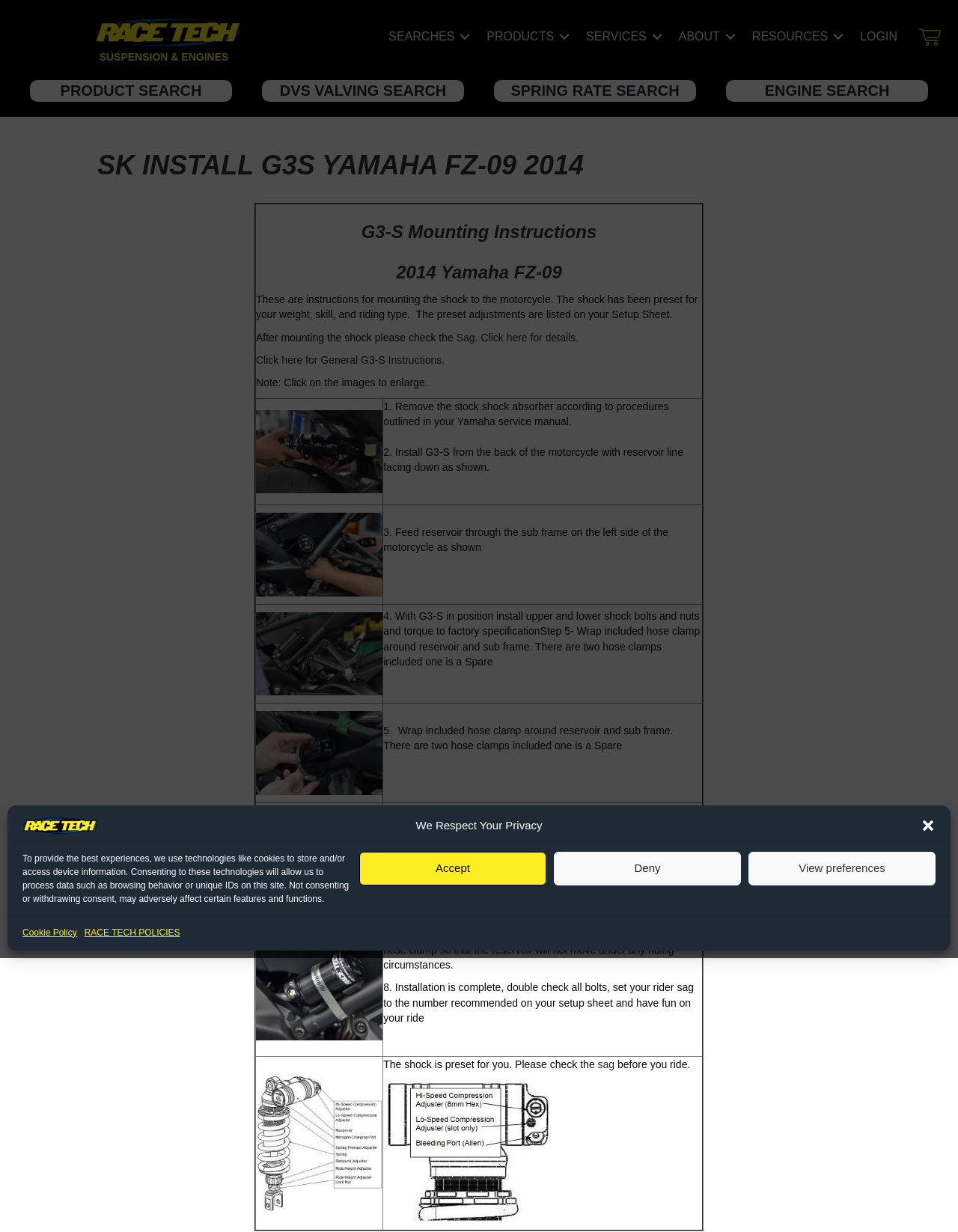Can you show the bounding box coordinates of the region to click on to complete the task described in the instruction: "Read the G3-S mounting instructions"?

[0.266, 0.165, 0.734, 0.323]